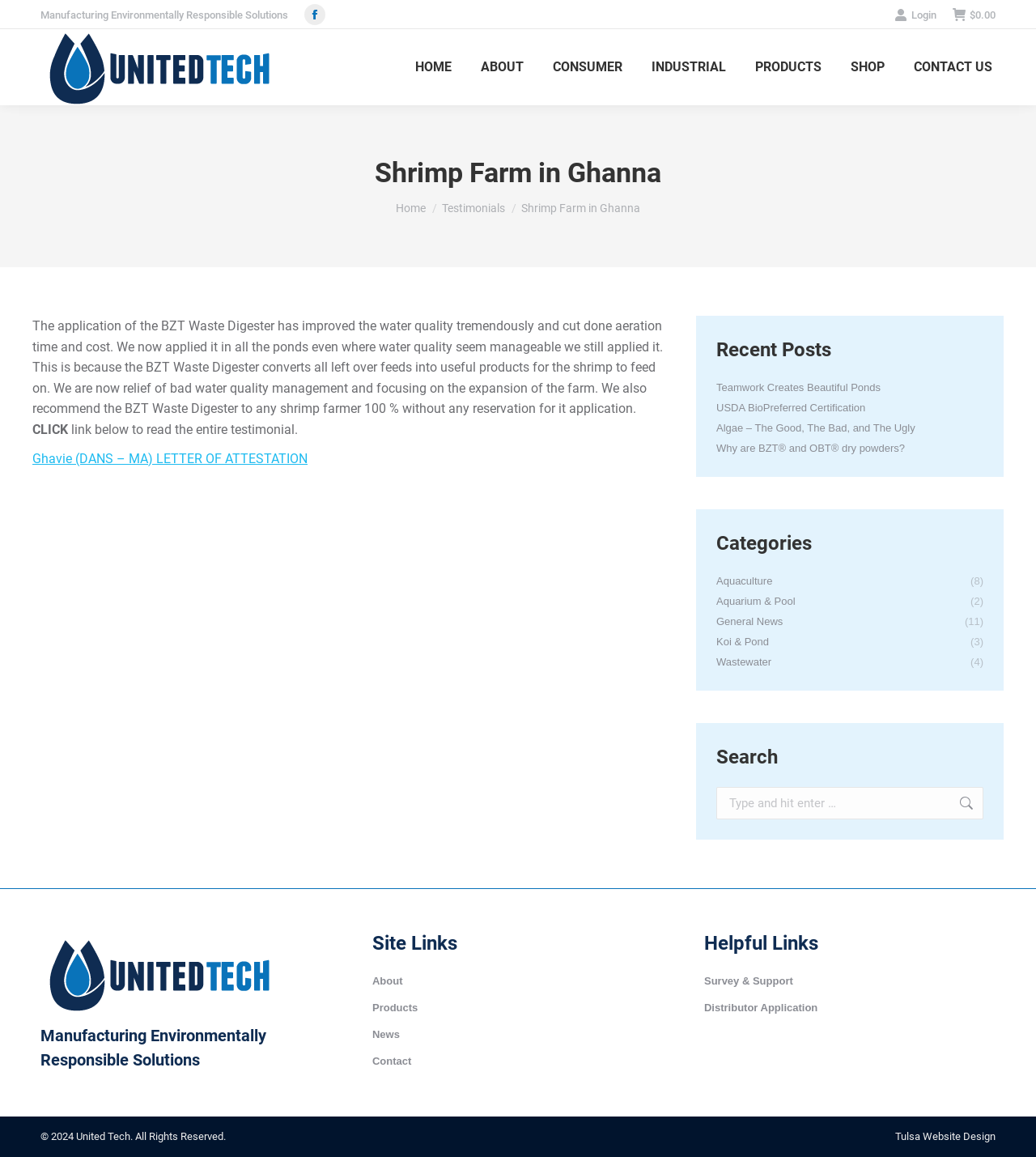Please answer the following question as detailed as possible based on the image: 
What is the certification mentioned on the webpage?

I found the certification mentioned in the recent posts section, where it says 'USDA BioPreferred Certification'.